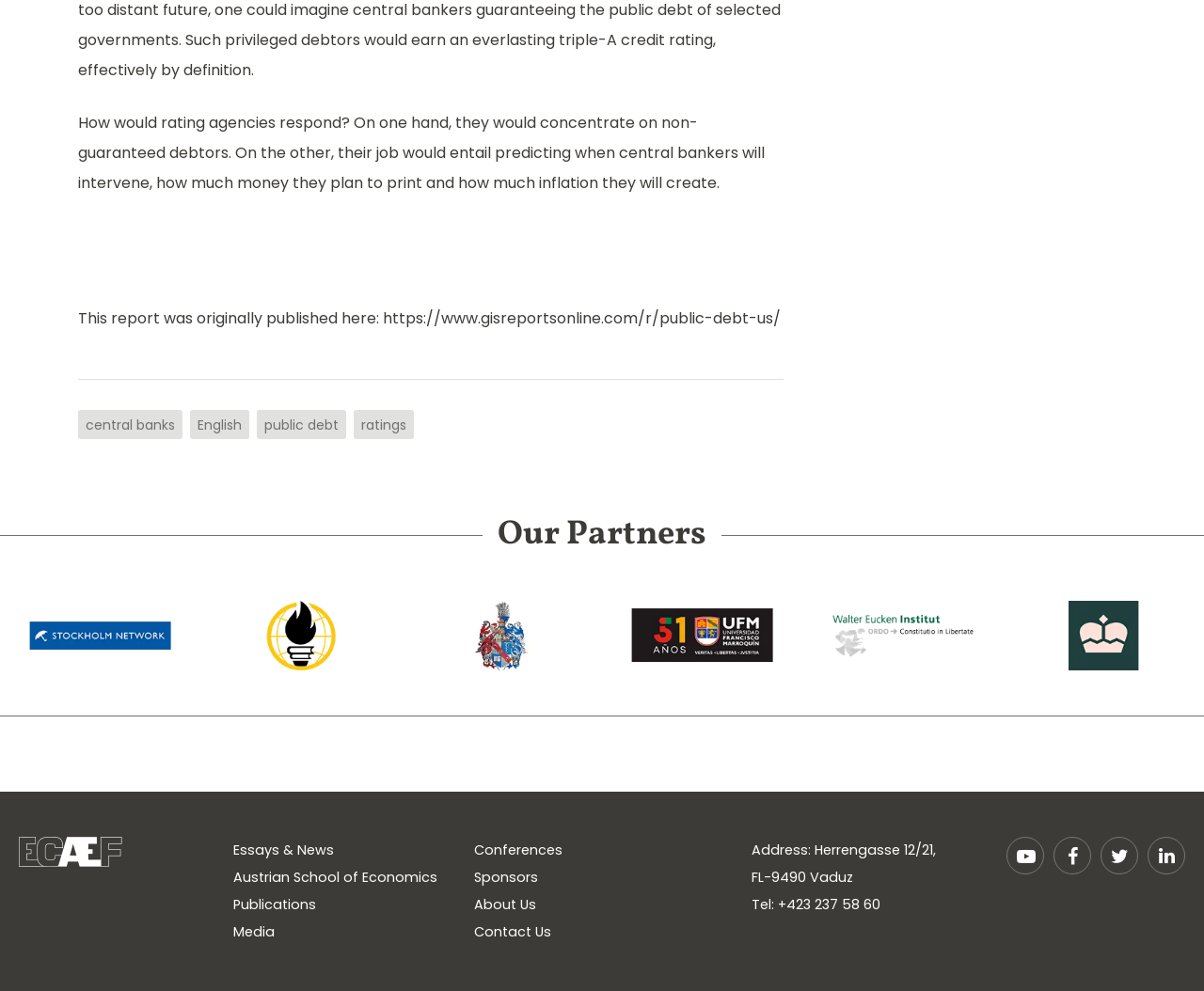Mark the bounding box of the element that matches the following description: "Essays & News".

[0.191, 0.845, 0.28, 0.871]